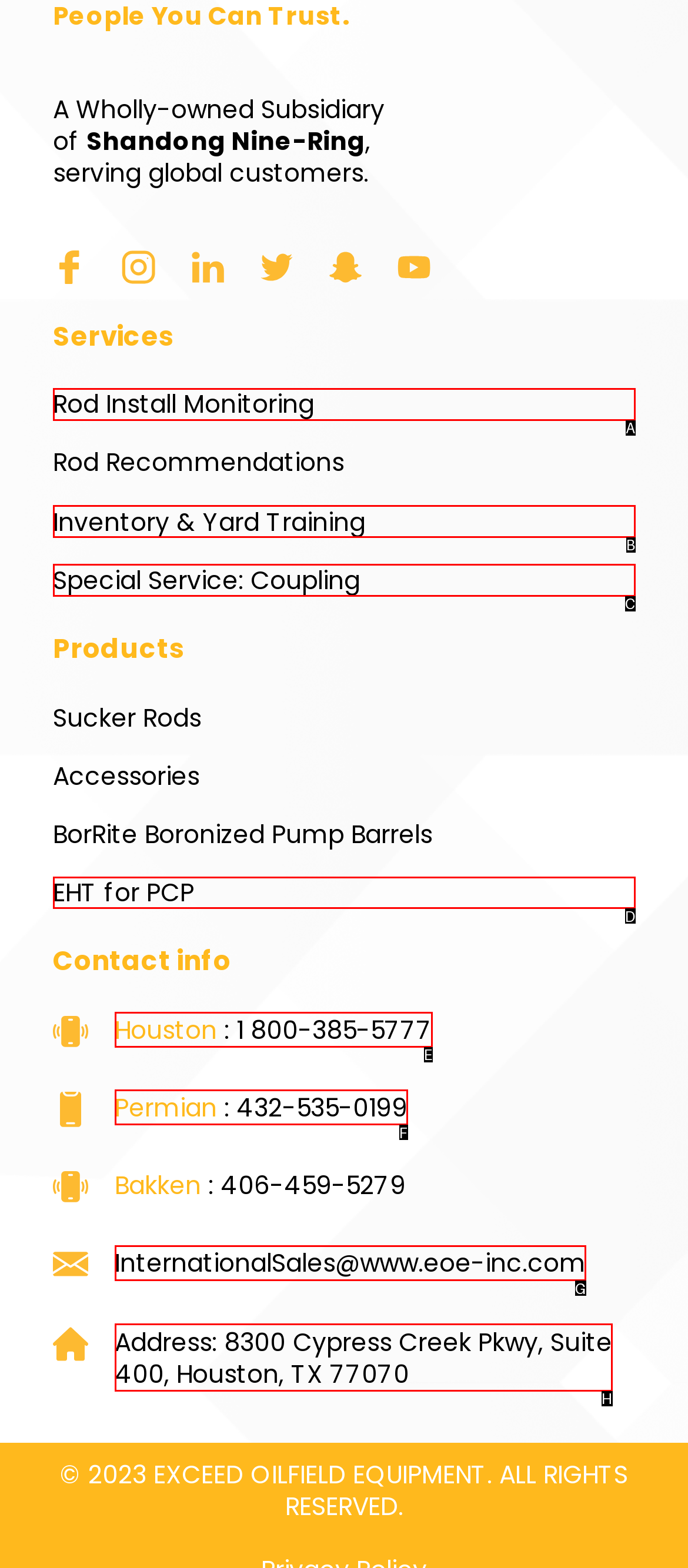Determine which HTML element best fits the description: Inventory & Yard Training
Answer directly with the letter of the matching option from the available choices.

B